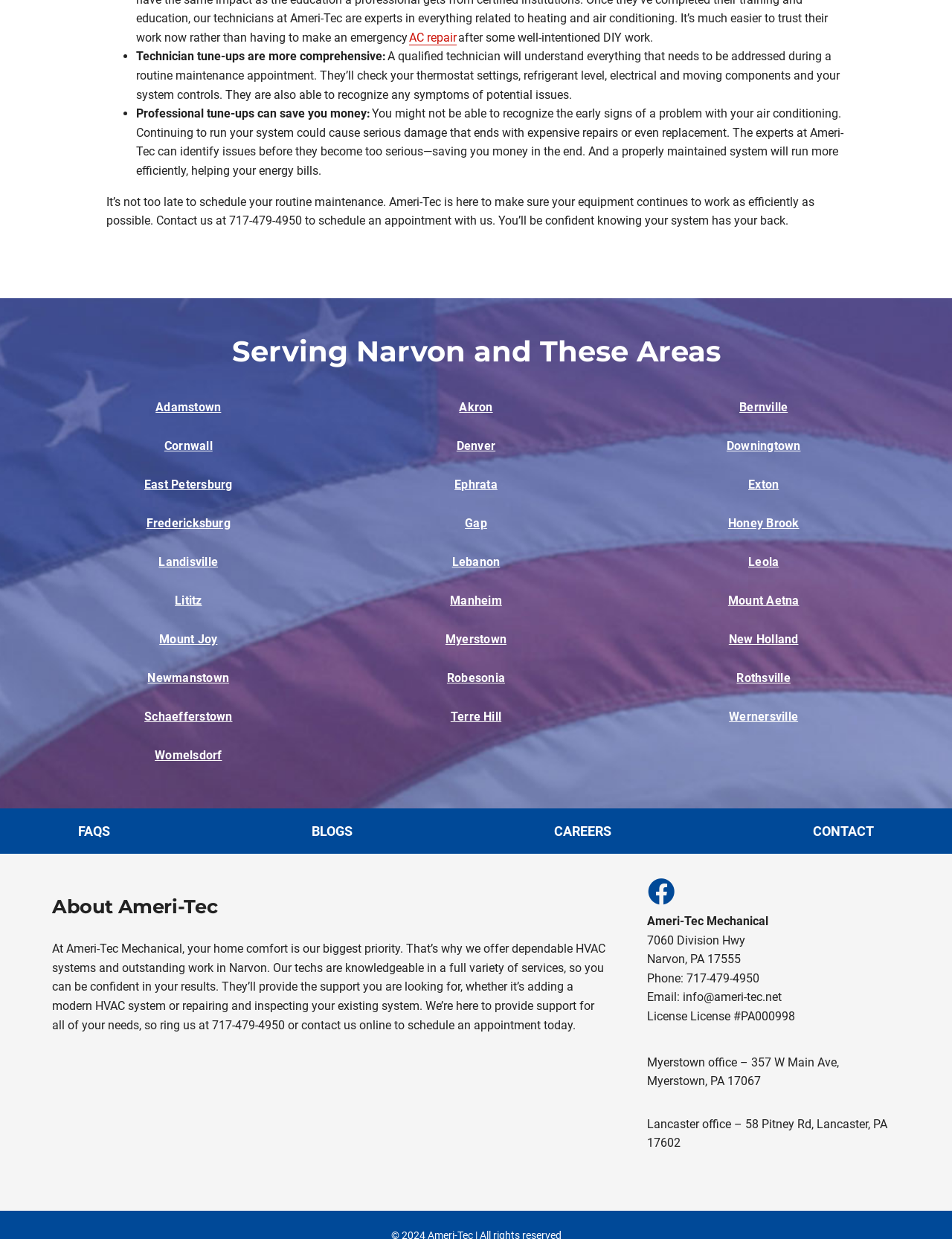For the given element description Newmanstown, determine the bounding box coordinates of the UI element. The coordinates should follow the format (top-left x, top-left y, bottom-right x, bottom-right y) and be within the range of 0 to 1.

[0.155, 0.542, 0.241, 0.553]